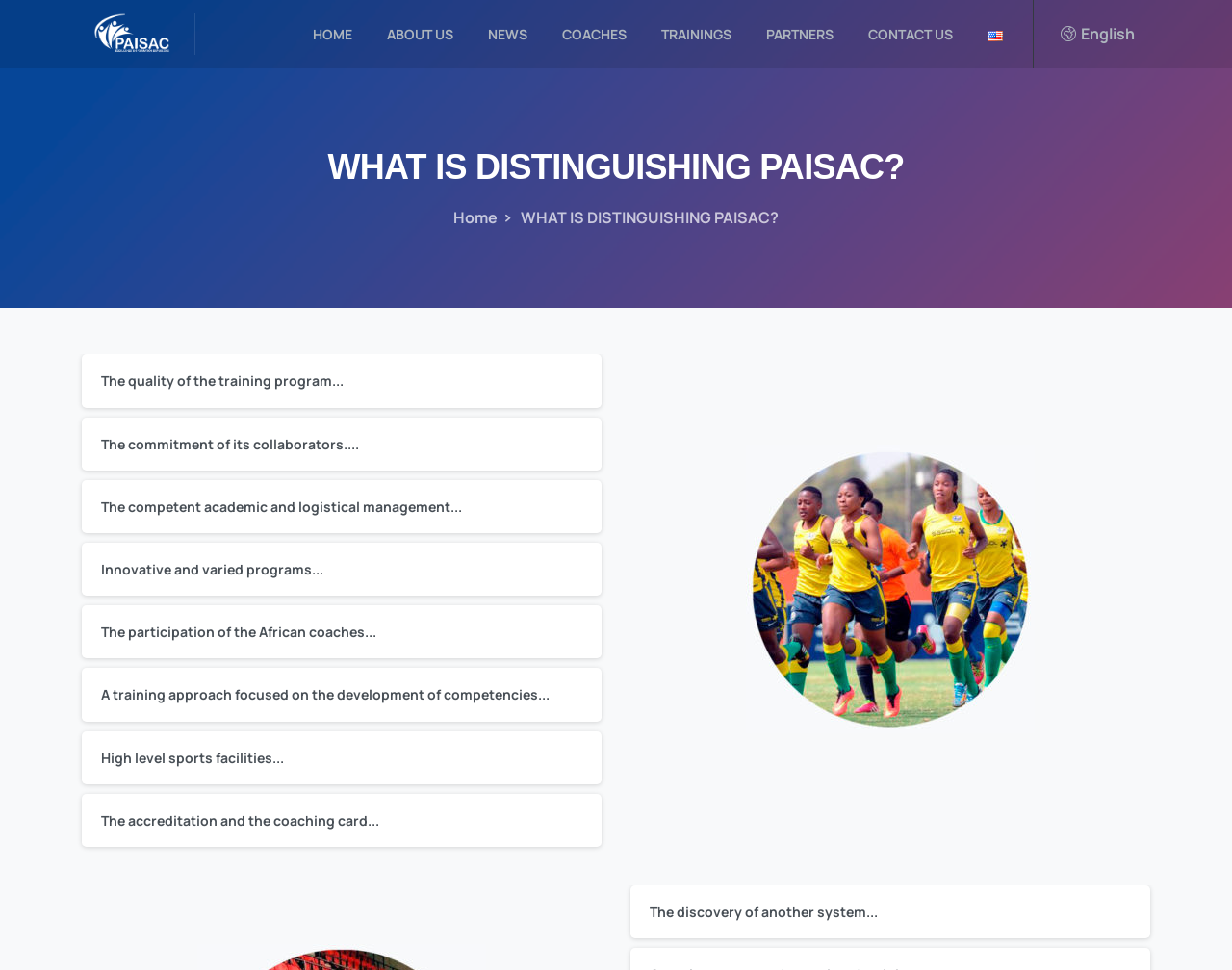Please look at the image and answer the question with a detailed explanation: What is the purpose of the search box?

The search box is present in the top-right corner of the webpage, and it has a placeholder text 'Search'. The static text 'Hit enter to search or ESC to close' is also present below the search box, indicating its purpose.